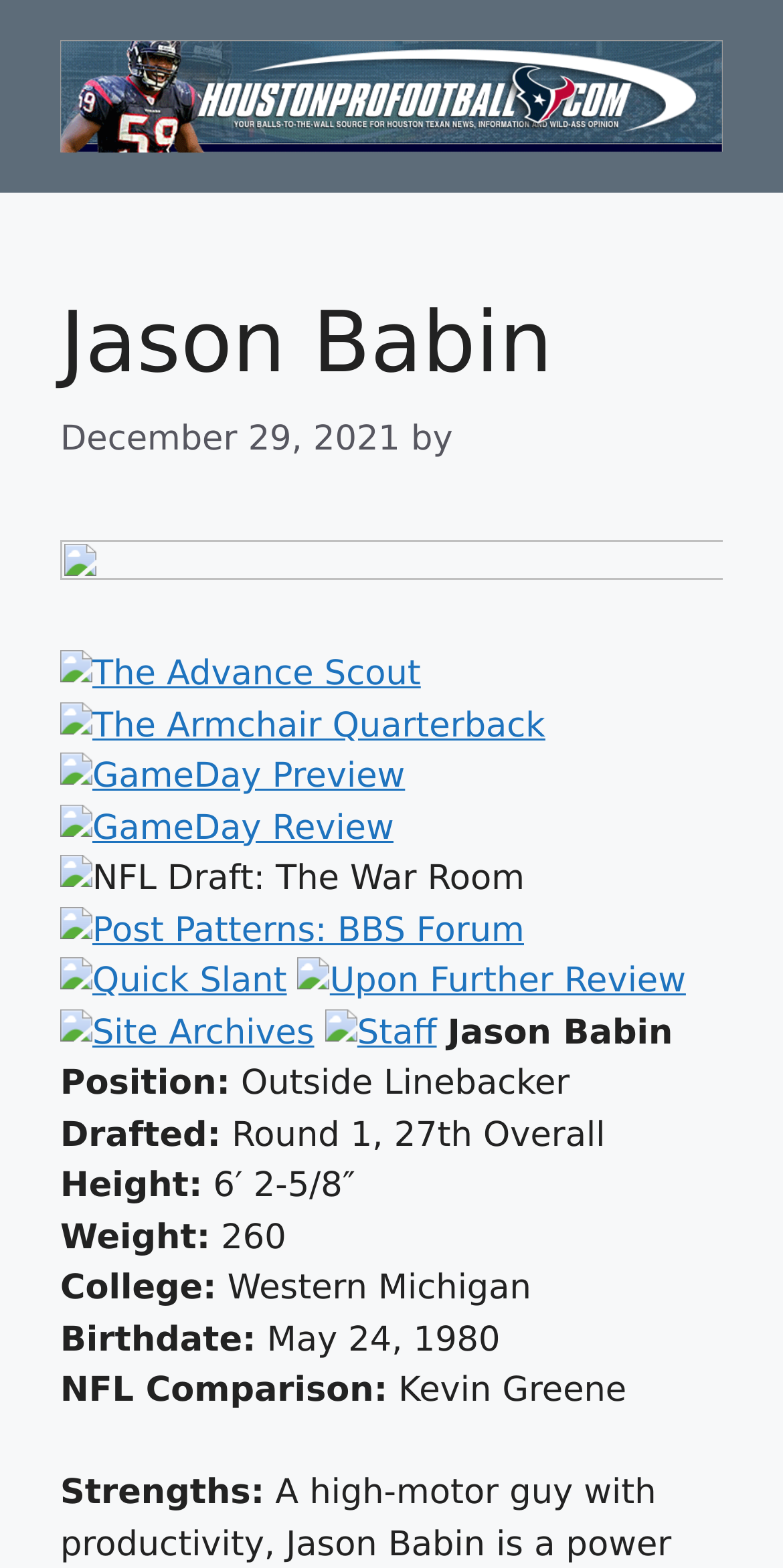Provide your answer to the question using just one word or phrase: What is the height of Jason Babin?

6′ 2-5/8″